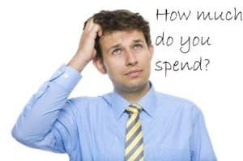What is the man looking at?
Using the visual information, respond with a single word or phrase.

Upward